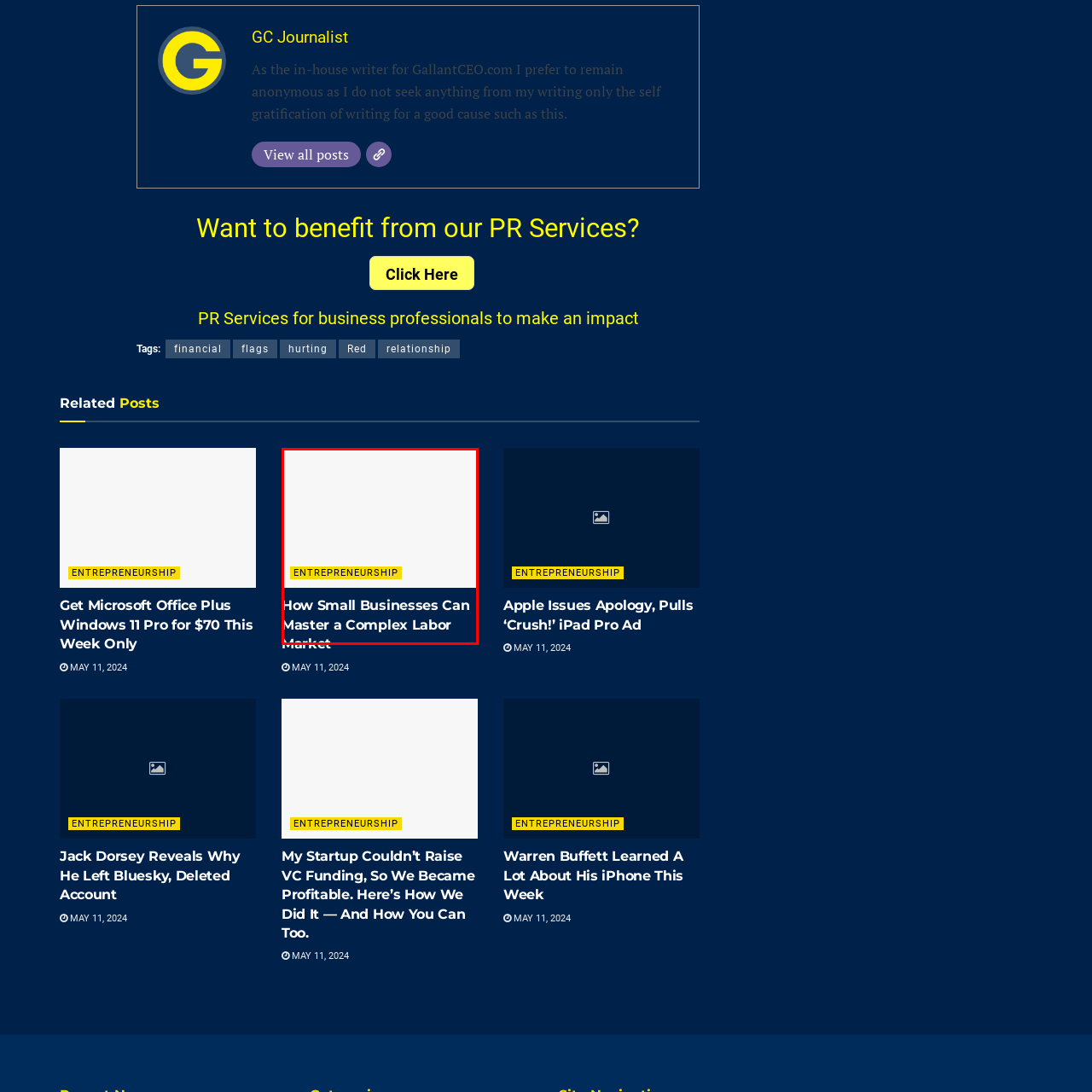Examine the image within the red border and provide a concise answer: What is the tone of the text?

Motivational